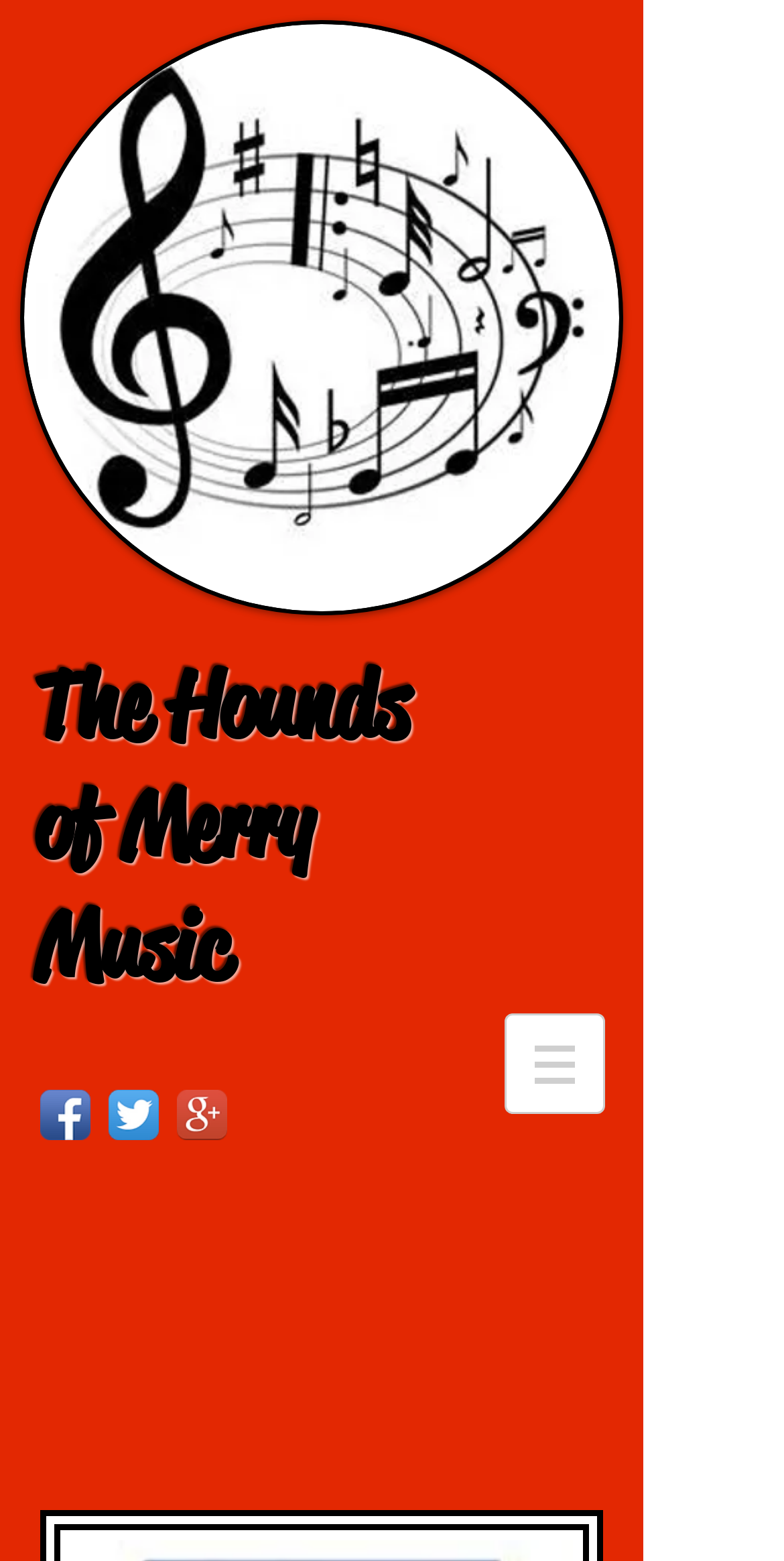Extract the primary header of the webpage and generate its text.

The Hounds of Merry Music